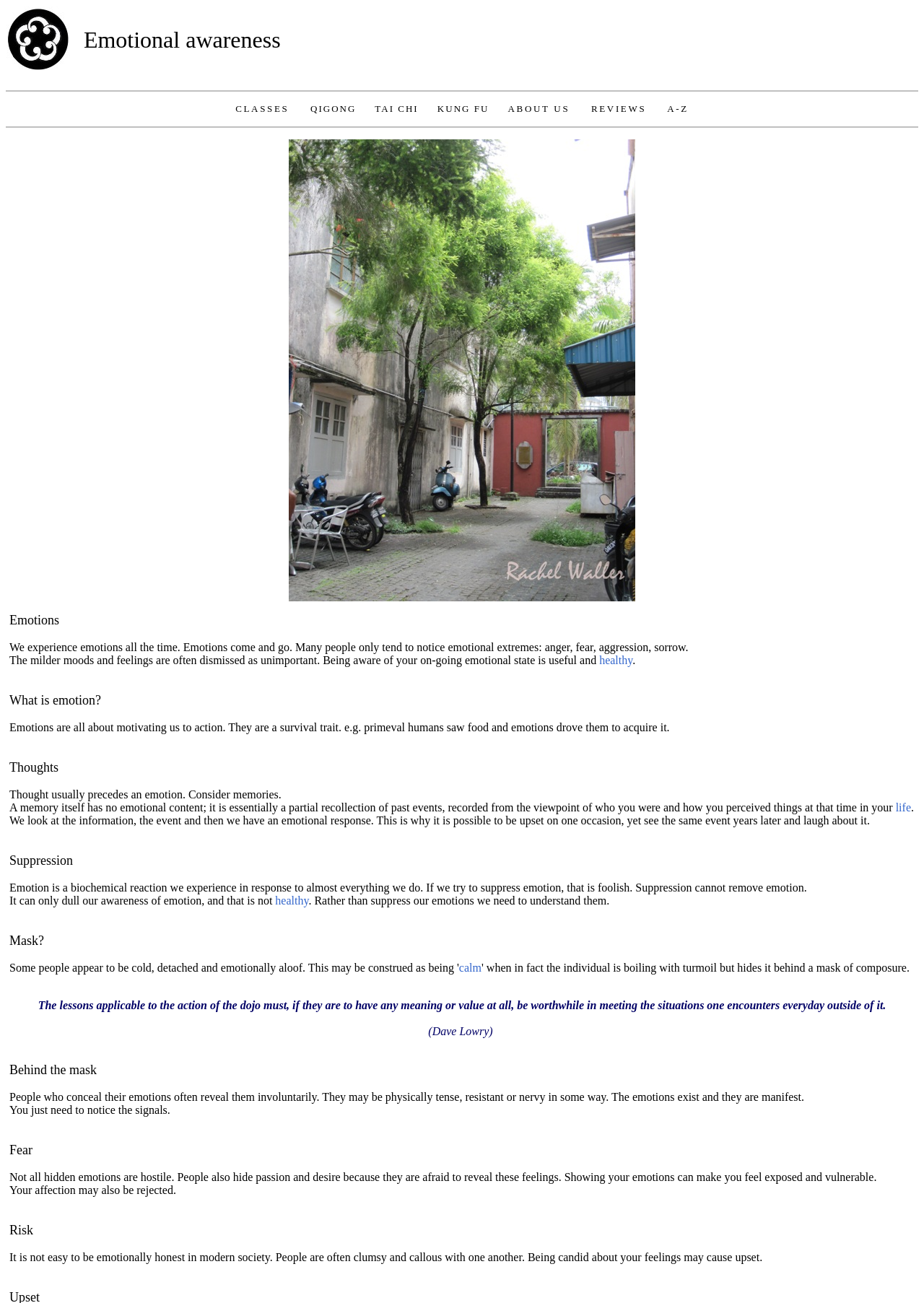Identify the bounding box coordinates necessary to click and complete the given instruction: "Click the REVIEWS link".

[0.64, 0.079, 0.699, 0.088]